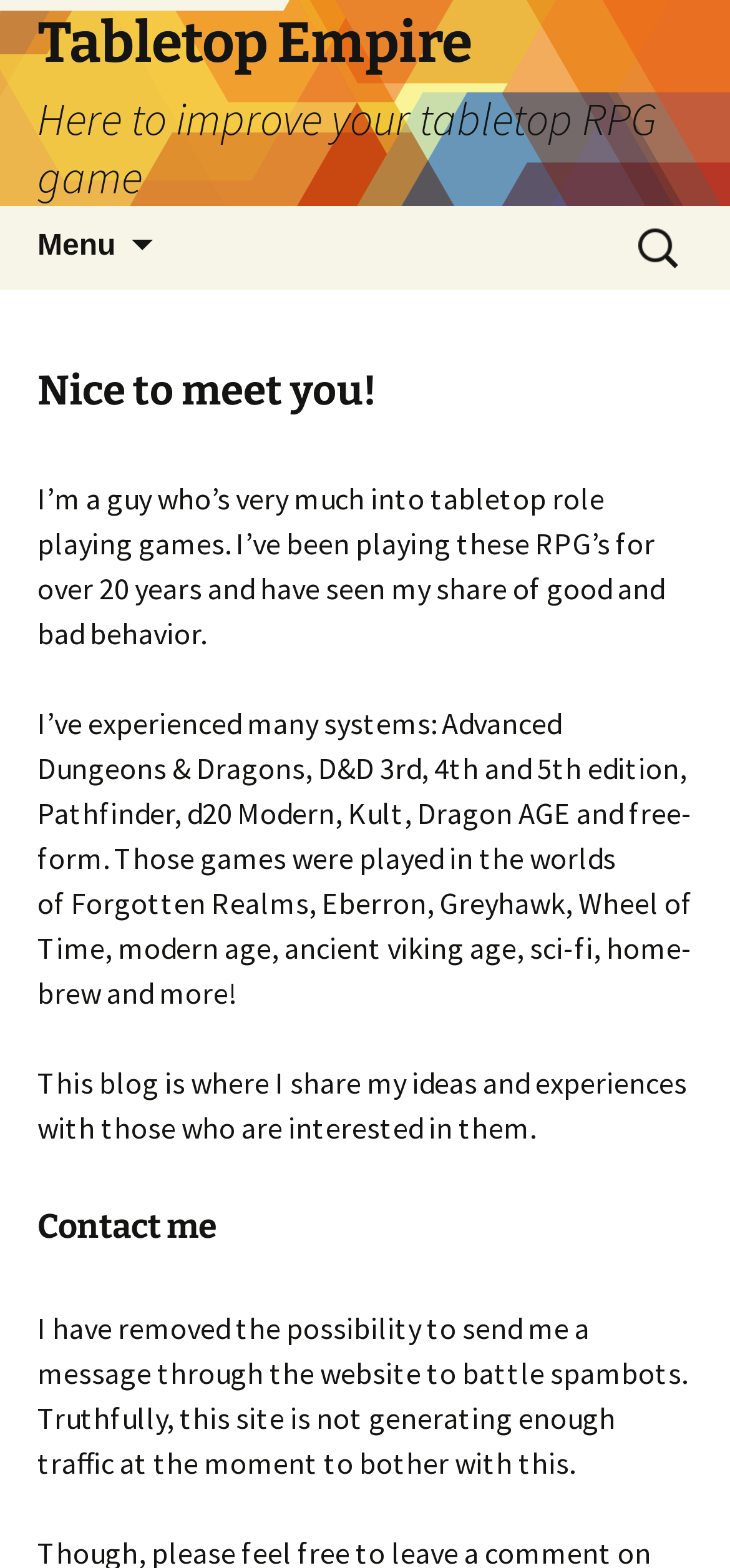Provide a one-word or brief phrase answer to the question:
How many systems has the author experienced?

Multiple